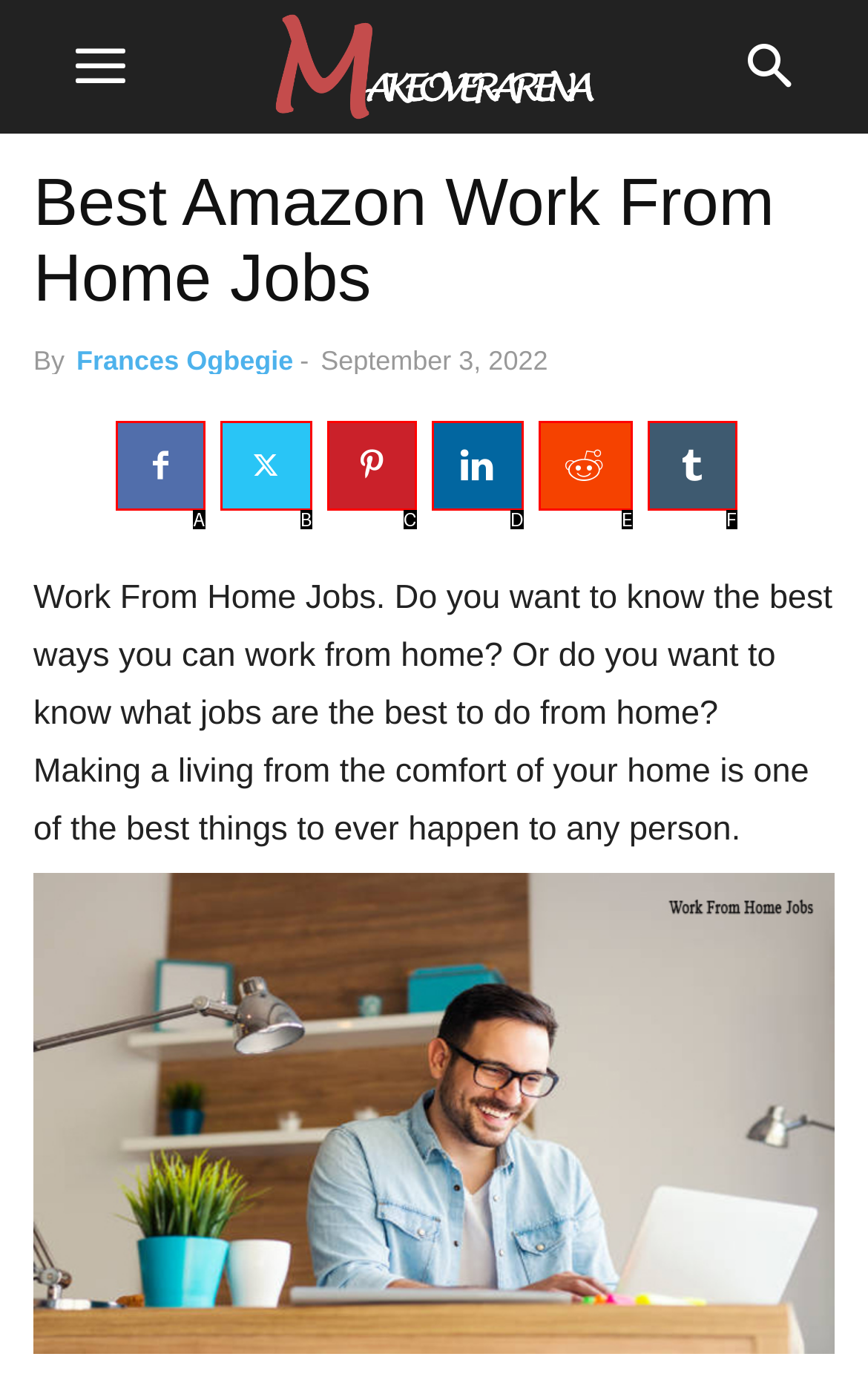Using the description: youtube, find the best-matching HTML element. Indicate your answer with the letter of the chosen option.

None